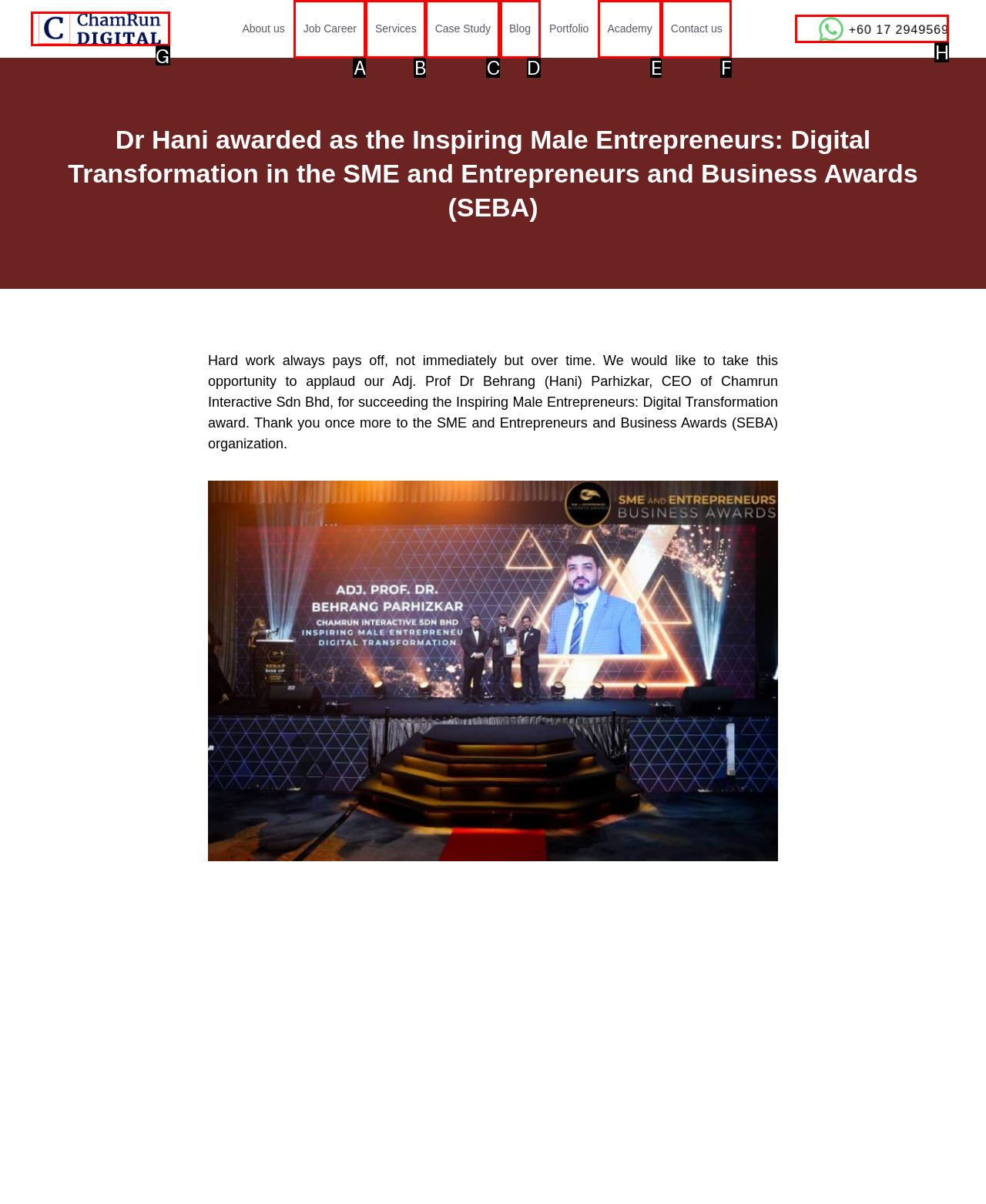Determine the letter of the UI element that you need to click to perform the task: View the Case Study.
Provide your answer with the appropriate option's letter.

C